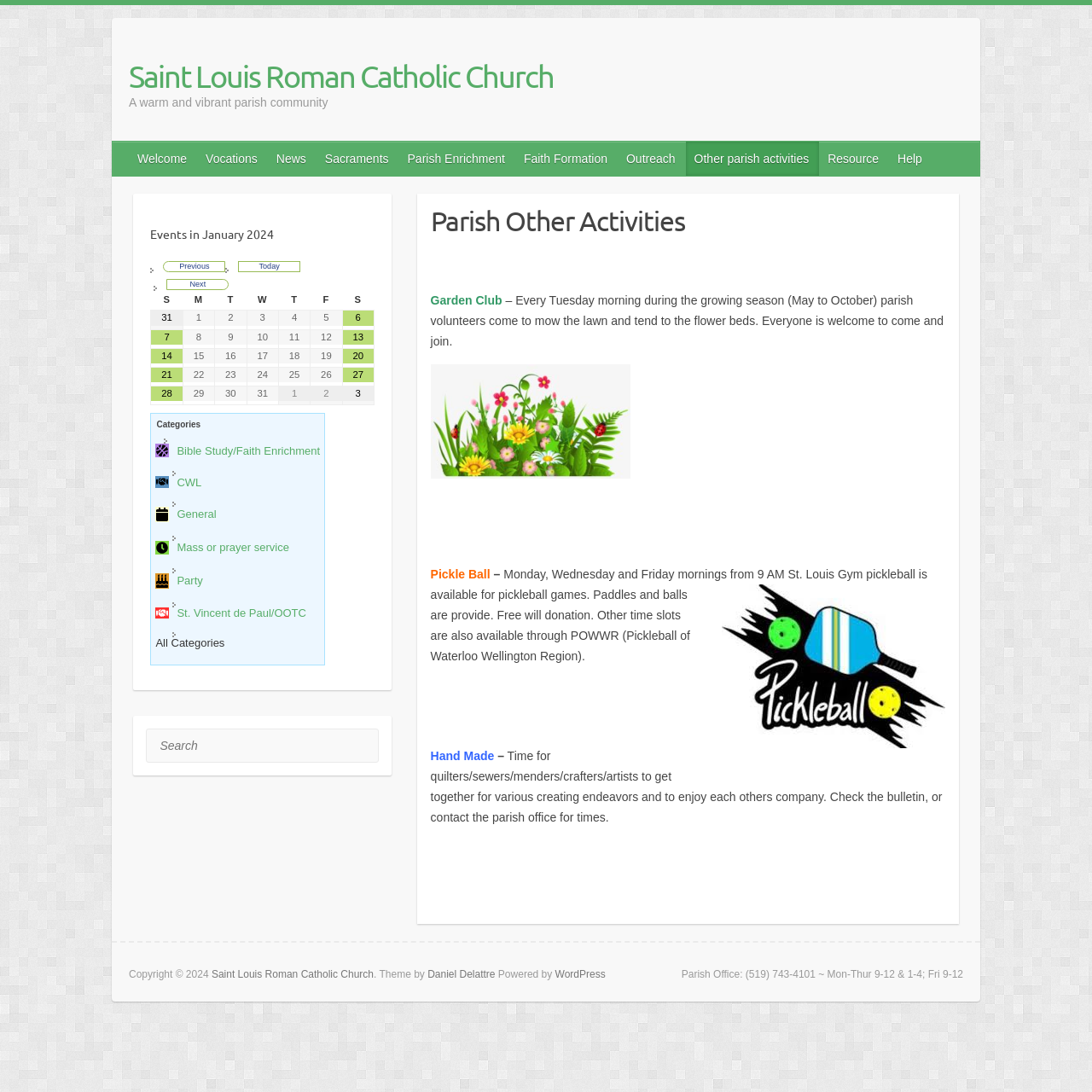Please identify the bounding box coordinates of the region to click in order to complete the given instruction: "Read about the 'Hand Made' activity". The coordinates should be four float numbers between 0 and 1, i.e., [left, top, right, bottom].

[0.394, 0.686, 0.453, 0.699]